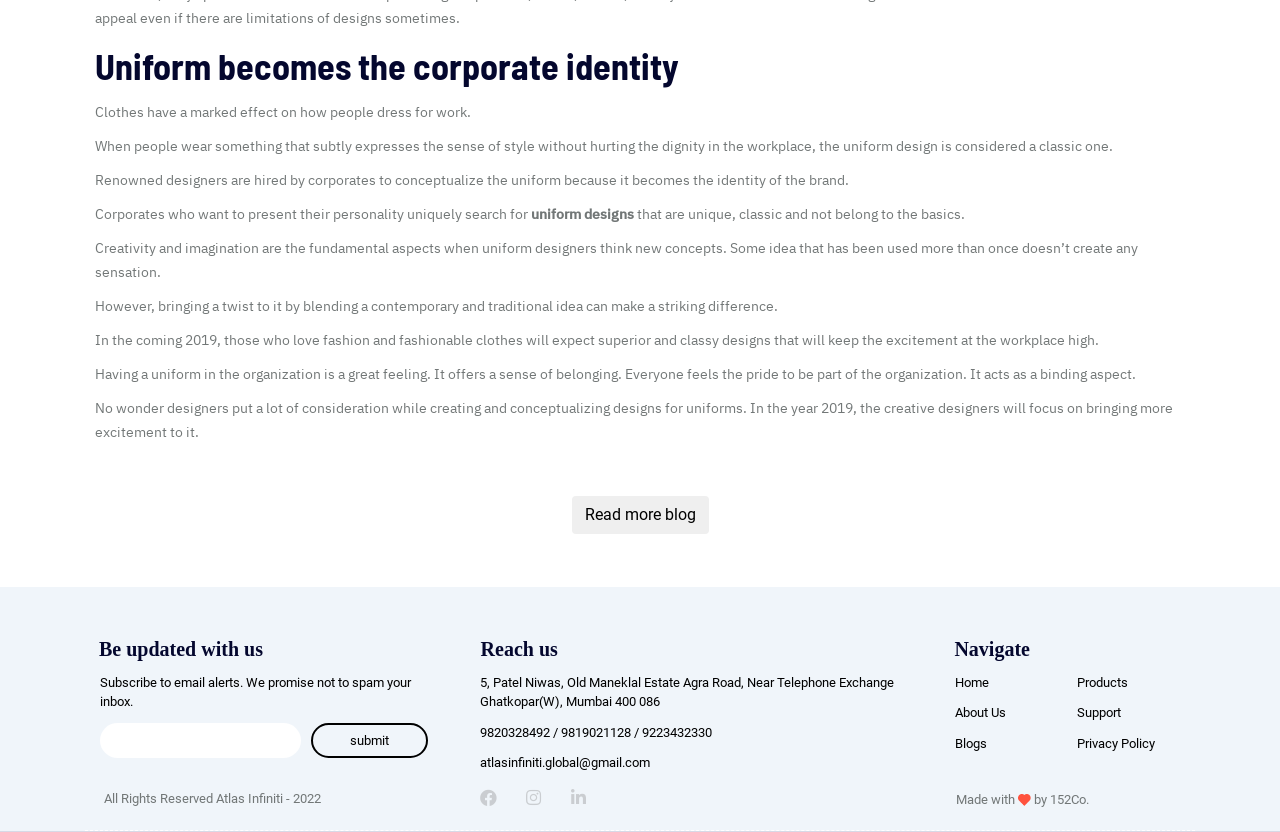Specify the bounding box coordinates of the region I need to click to perform the following instruction: "Click the Home link". The coordinates must be four float numbers in the range of 0 to 1, i.e., [left, top, right, bottom].

None